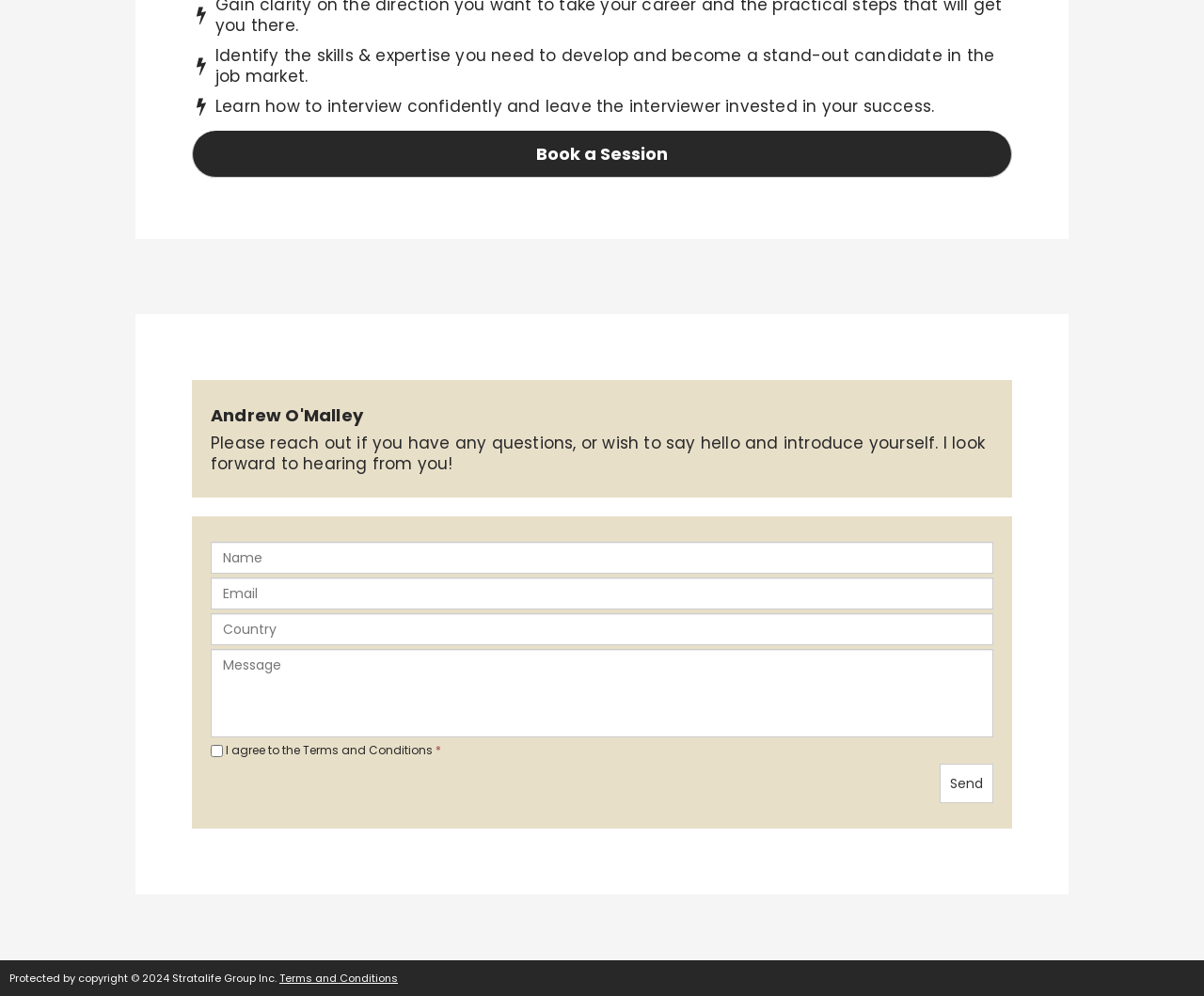What is the purpose of the 'Book a Session' link?
Based on the image, respond with a single word or phrase.

To schedule a session